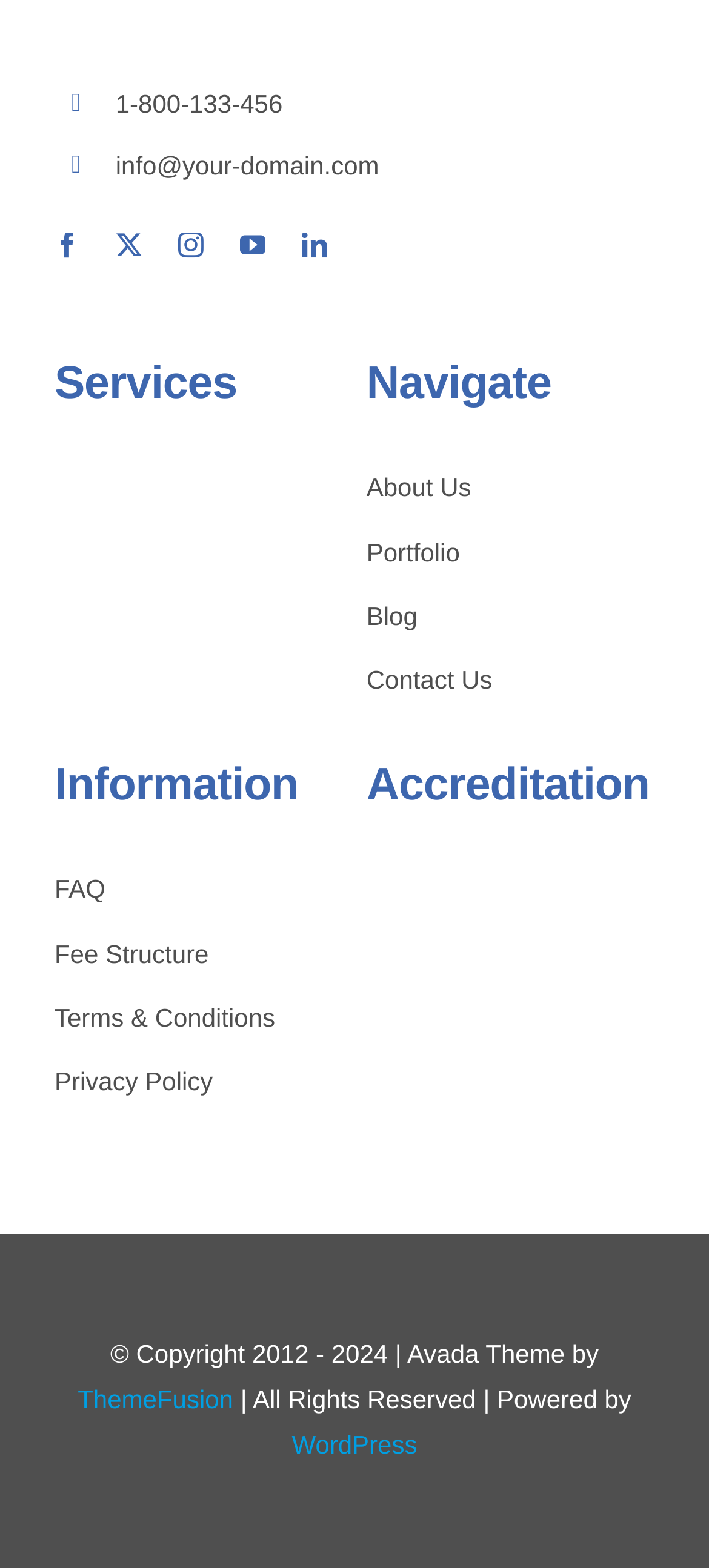Can you show the bounding box coordinates of the region to click on to complete the task described in the instruction: "navigate to about us"?

[0.517, 0.297, 0.923, 0.326]